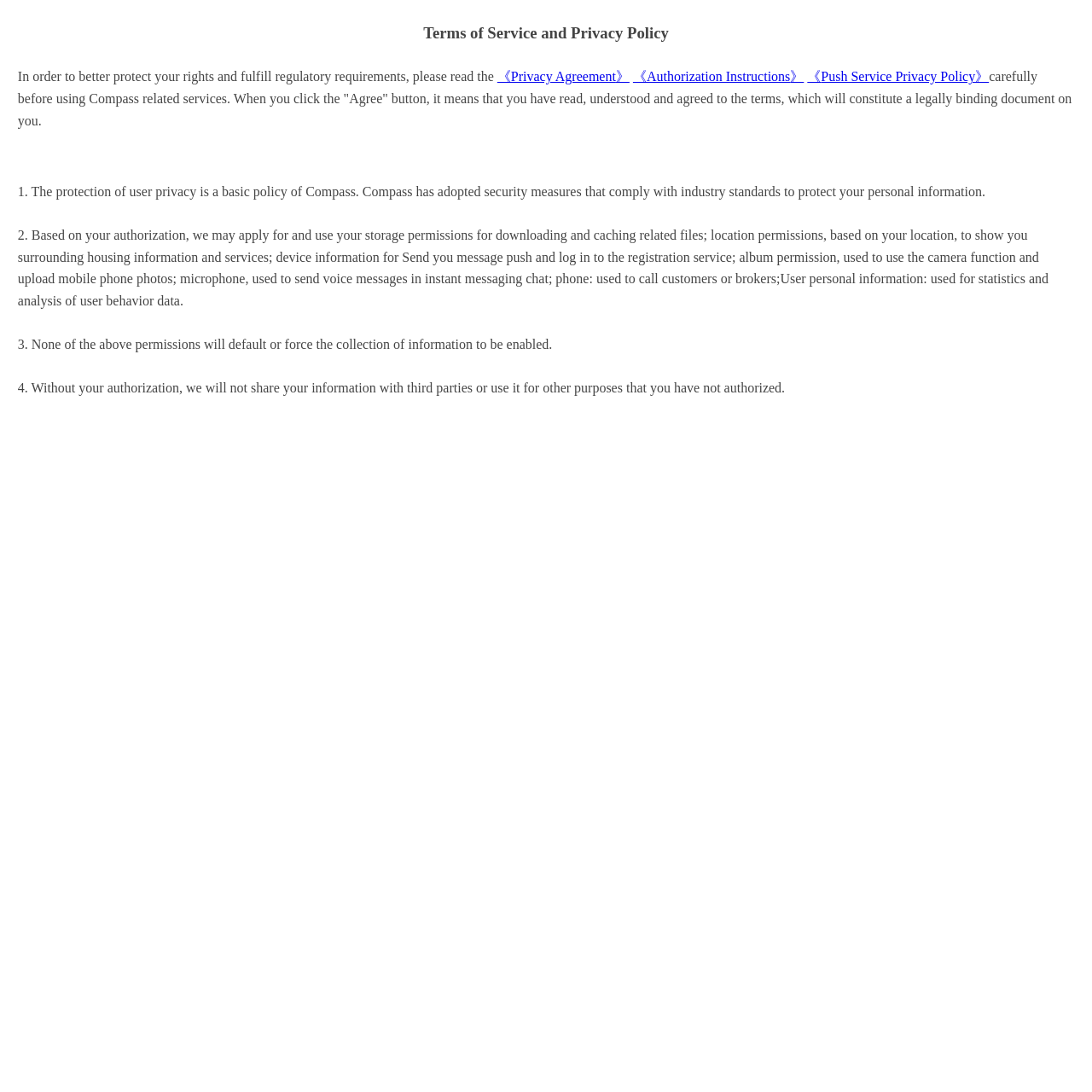Illustrate the webpage's structure and main components comprehensively.

The webpage appears to be a terms of service and privacy policy page for Compass.com.kh, a comprehensive real estate information service platform in Cambodia. 

At the top of the page, there is a heading that reads "Terms of Service and Privacy Policy". Below this heading, there is a paragraph of text that explains the importance of reading the terms and conditions before using Compass-related services. 

To the right of this paragraph, there are three links: "《Privacy Agreement》", "《Authorization Instructions》", and "《Push Service Privacy Policy》". 

Below these links, there is a longer paragraph of text that explains the terms and conditions, including the protection of user privacy, the use of personal information, and the permissions required for certain features. 

The page continues with a numbered list, with each point explaining a specific aspect of the terms and conditions. The list includes information about the protection of user privacy, the use of permissions such as storage, location, and device information, and the sharing of user information with third parties.